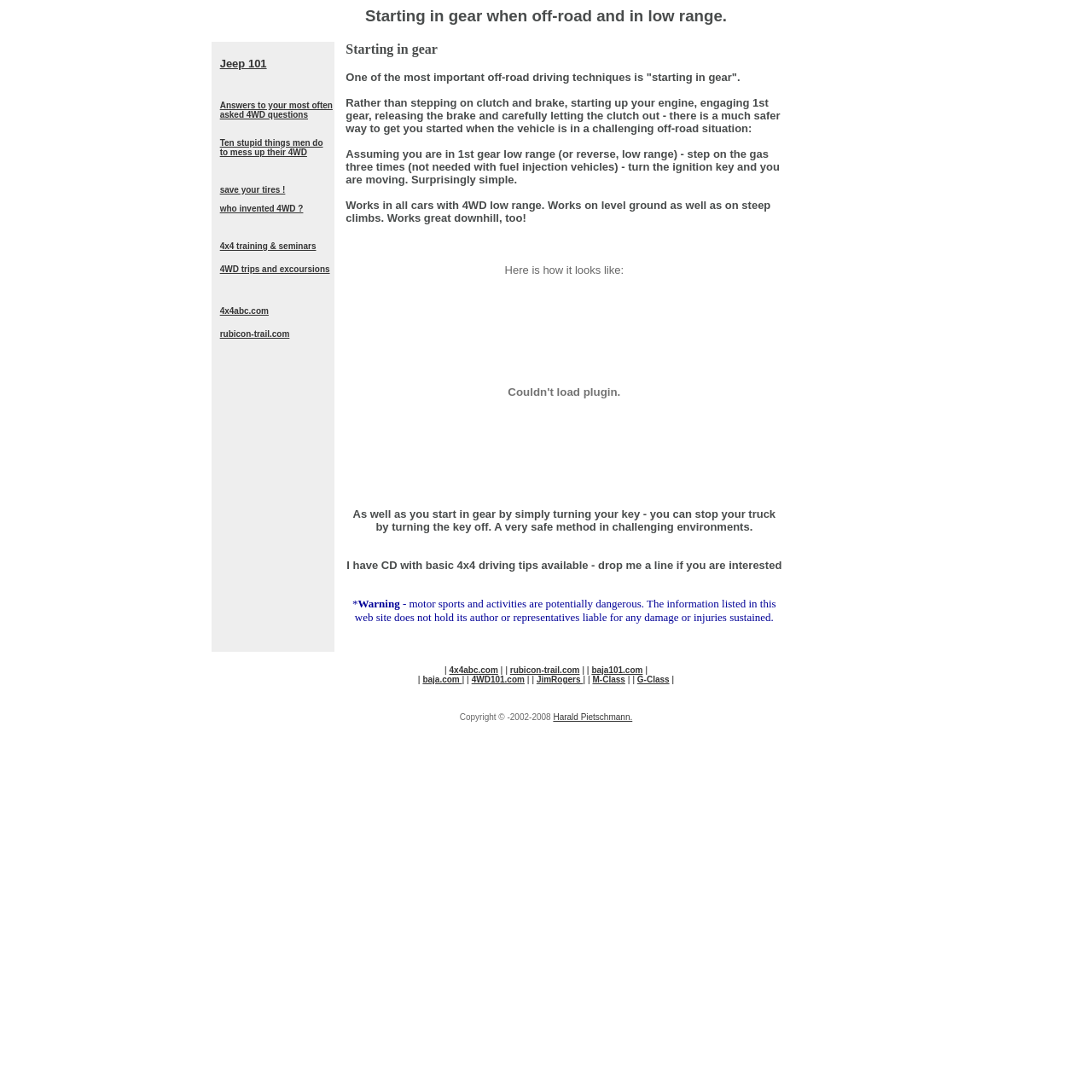Answer briefly with one word or phrase:
What is the author's name?

Harald Pietschmann